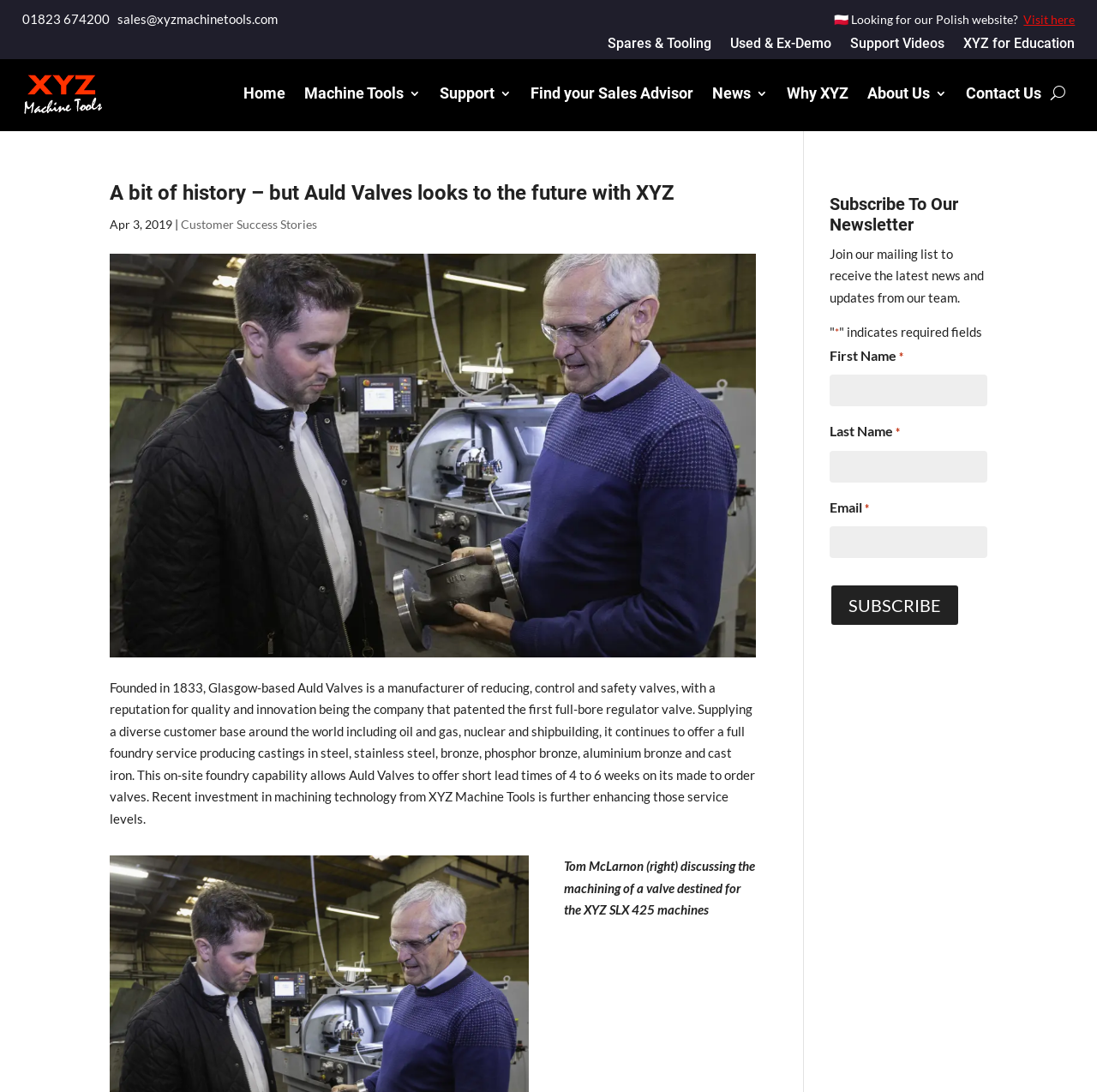Utilize the information from the image to answer the question in detail:
What is the purpose of the textbox labeled 'First Name'?

I found this information by looking at the textbox element labeled 'First Name' which is part of the newsletter subscription form, and reasoning that it is used to input the user's first name.